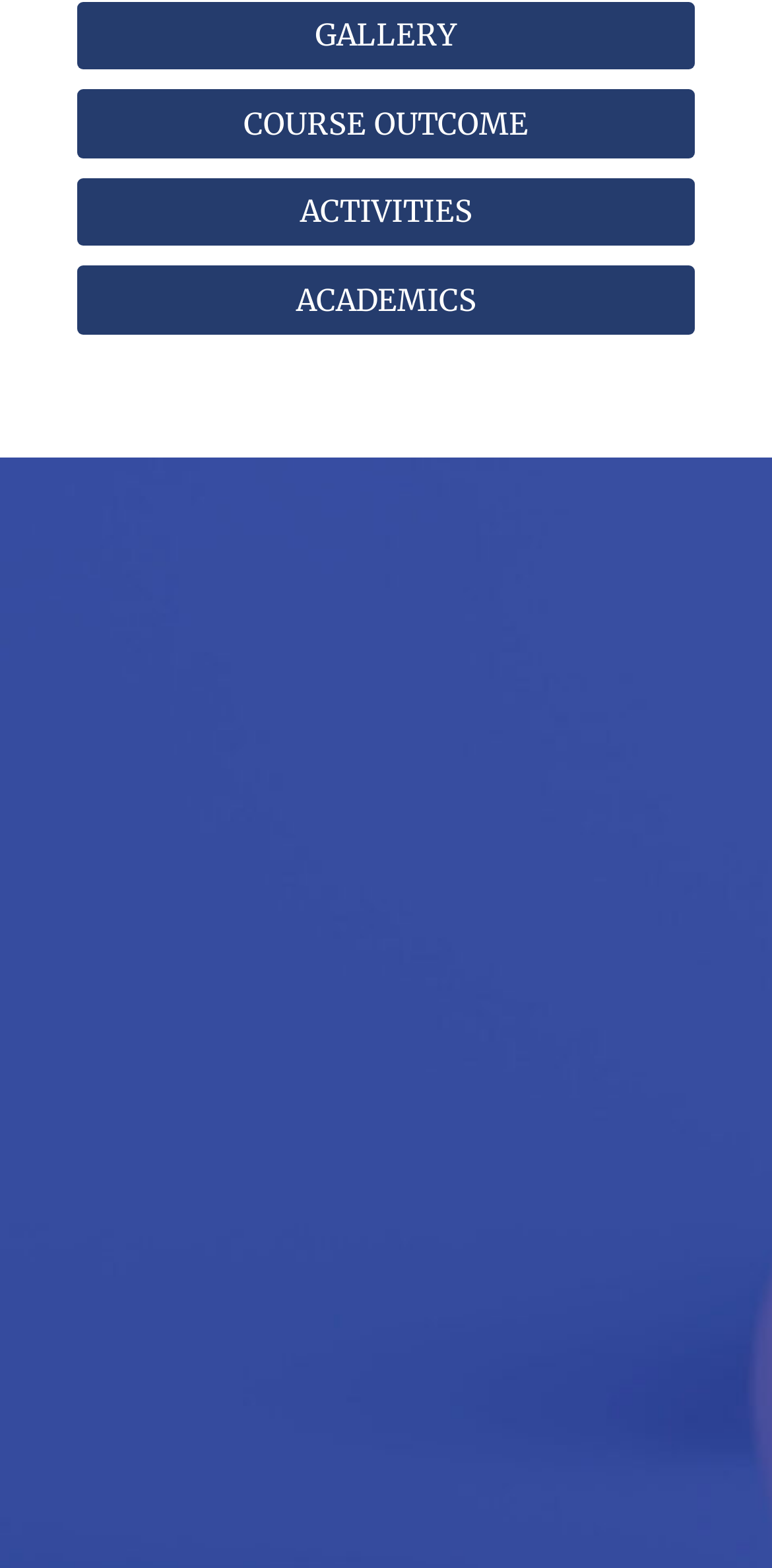Please pinpoint the bounding box coordinates for the region I should click to adhere to this instruction: "view the campus".

[0.1, 0.929, 0.244, 0.952]